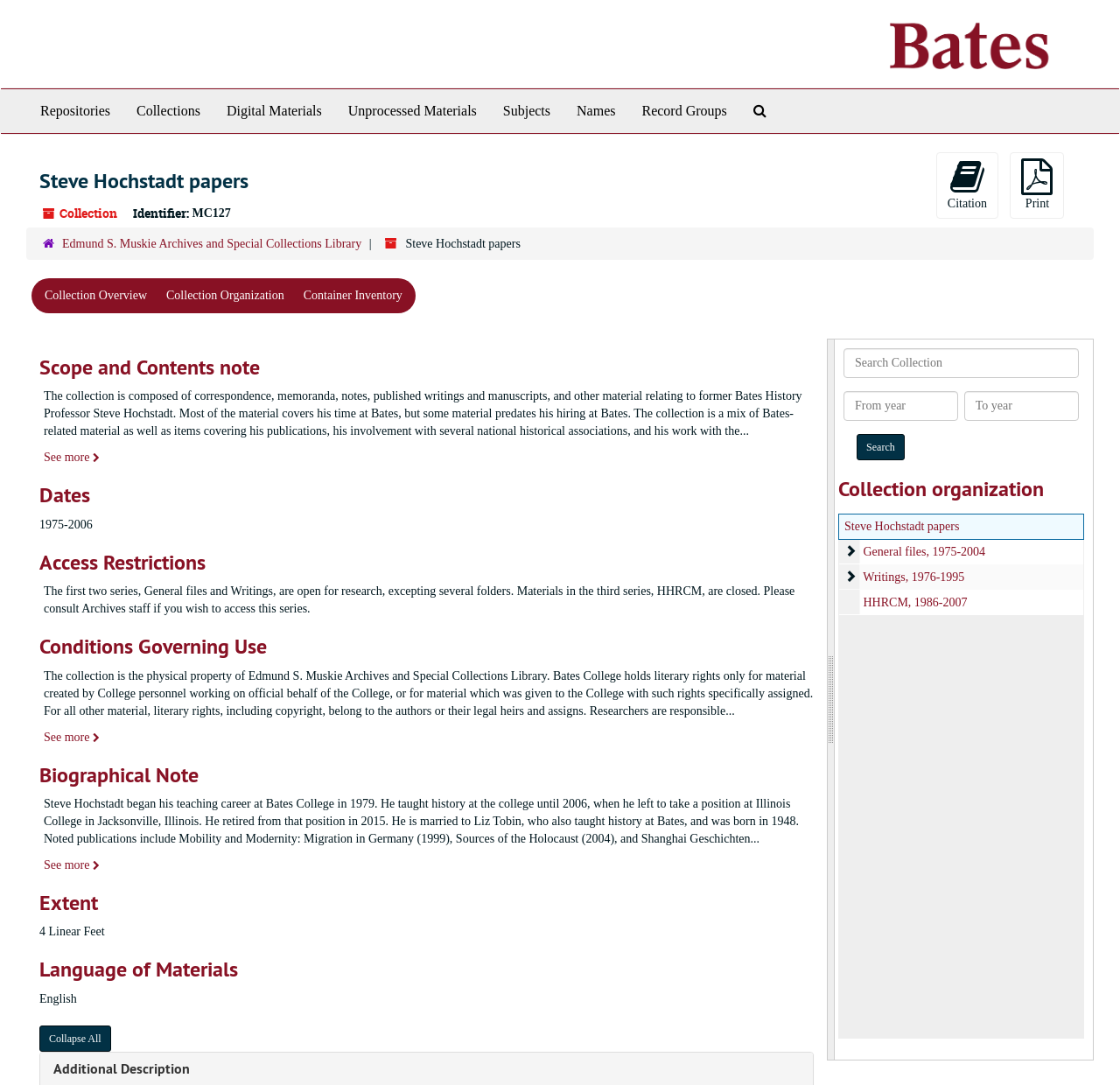Extract the bounding box coordinates for the described element: "parent_node: Search Collection name="commit" value="Search"". The coordinates should be represented as four float numbers between 0 and 1: [left, top, right, bottom].

[0.765, 0.4, 0.808, 0.424]